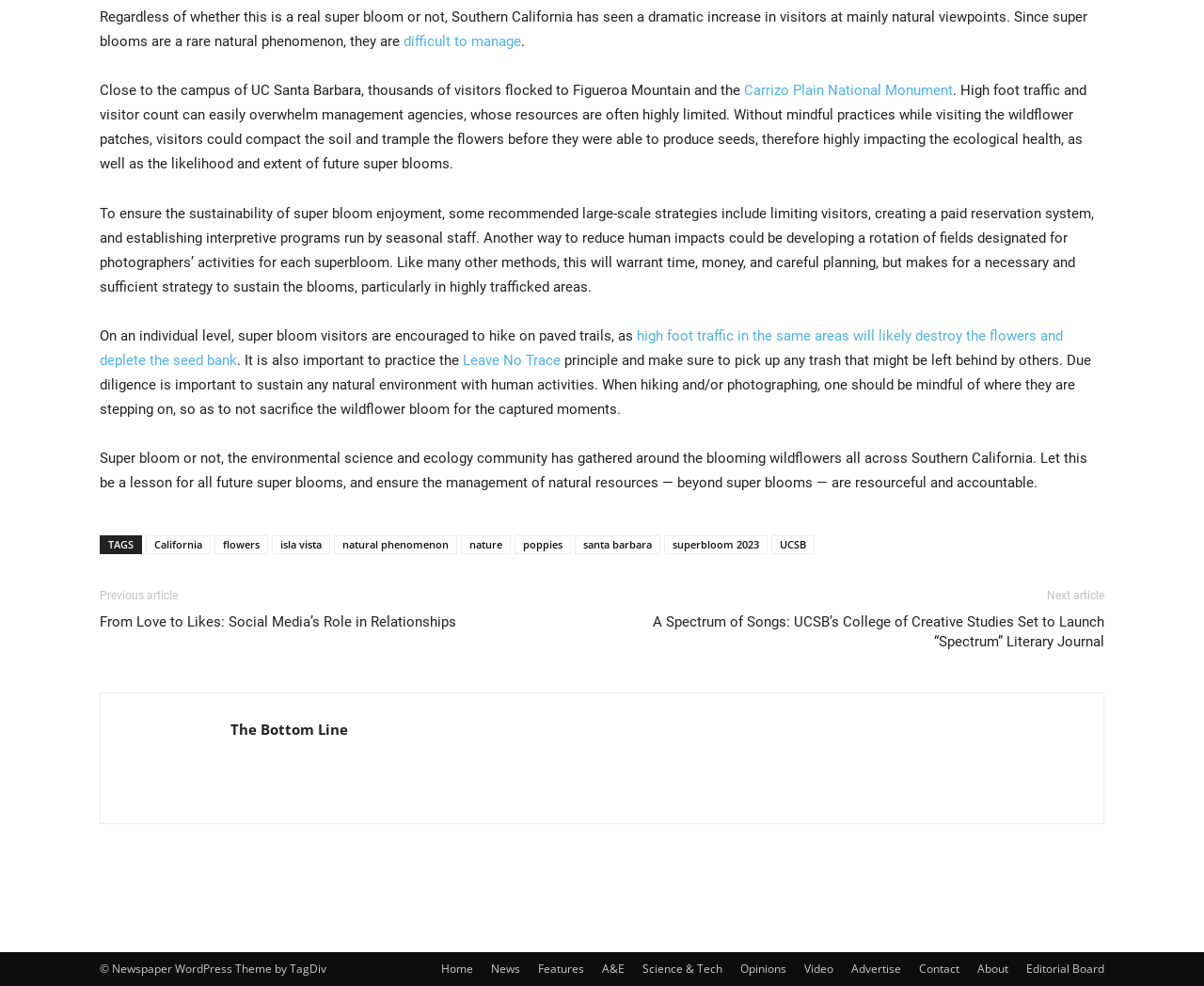Use a single word or phrase to answer the question:
What is the name of the university mentioned in the article?

UC Santa Barbara